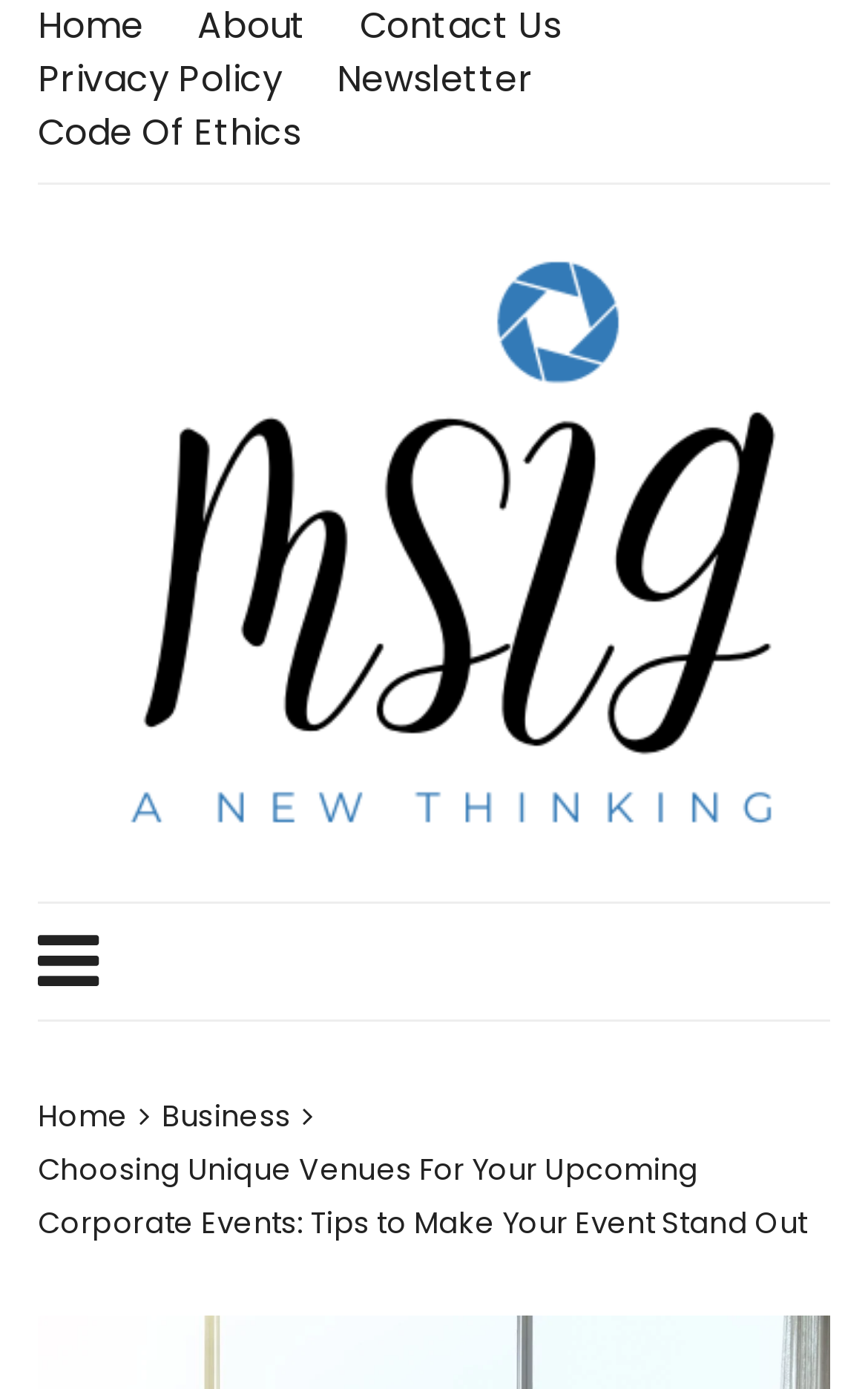Give a concise answer using one word or a phrase to the following question:
What is the name of the company mentioned on the webpage?

MSIG